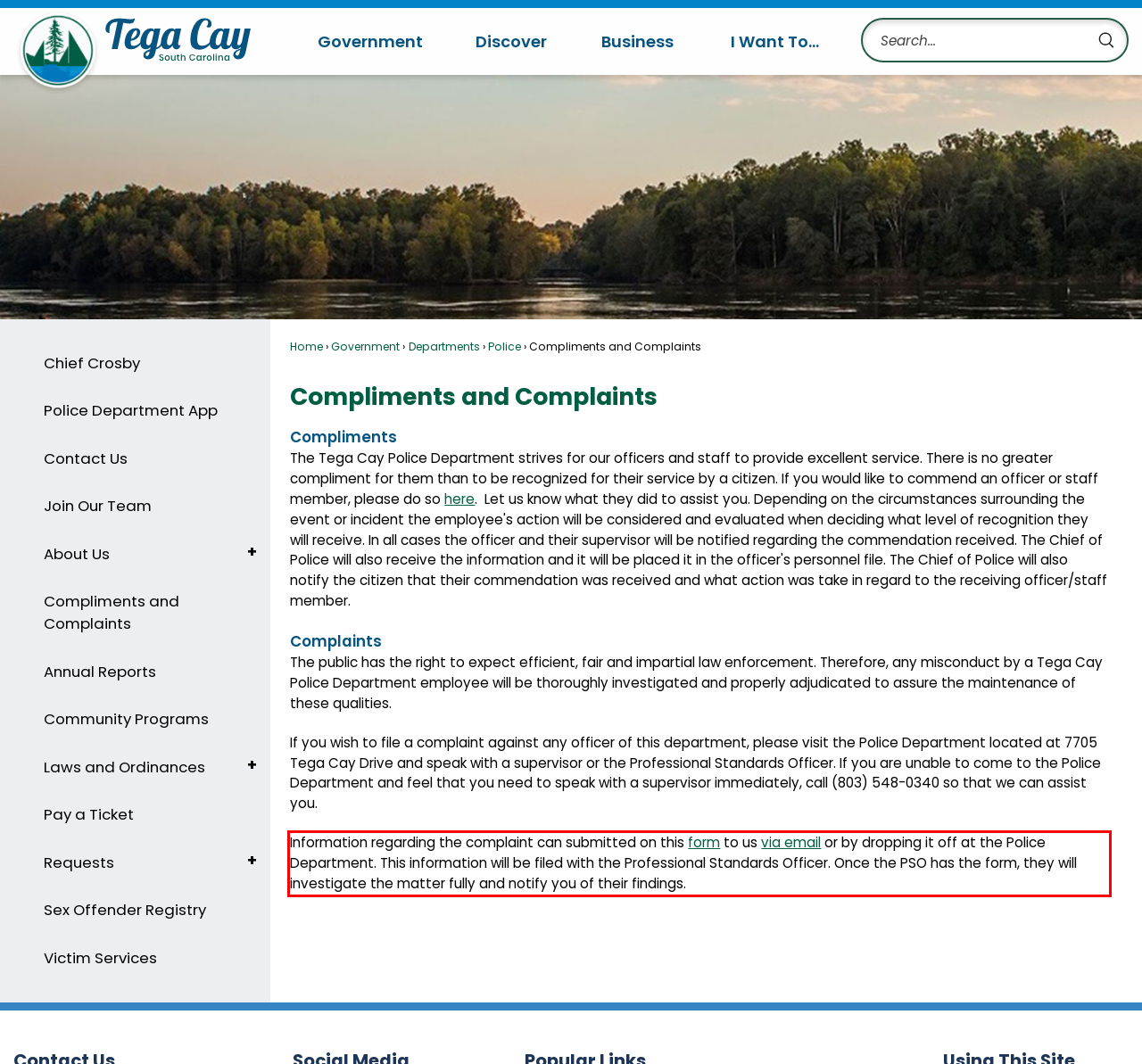Please identify and extract the text content from the UI element encased in a red bounding box on the provided webpage screenshot.

Information regarding the complaint can submitted on this form to us via email or by dropping it off at the Police Department. This information will be filed with the Professional Standards Officer. Once the PSO has the form, they will investigate the matter fully and notify you of their findings.